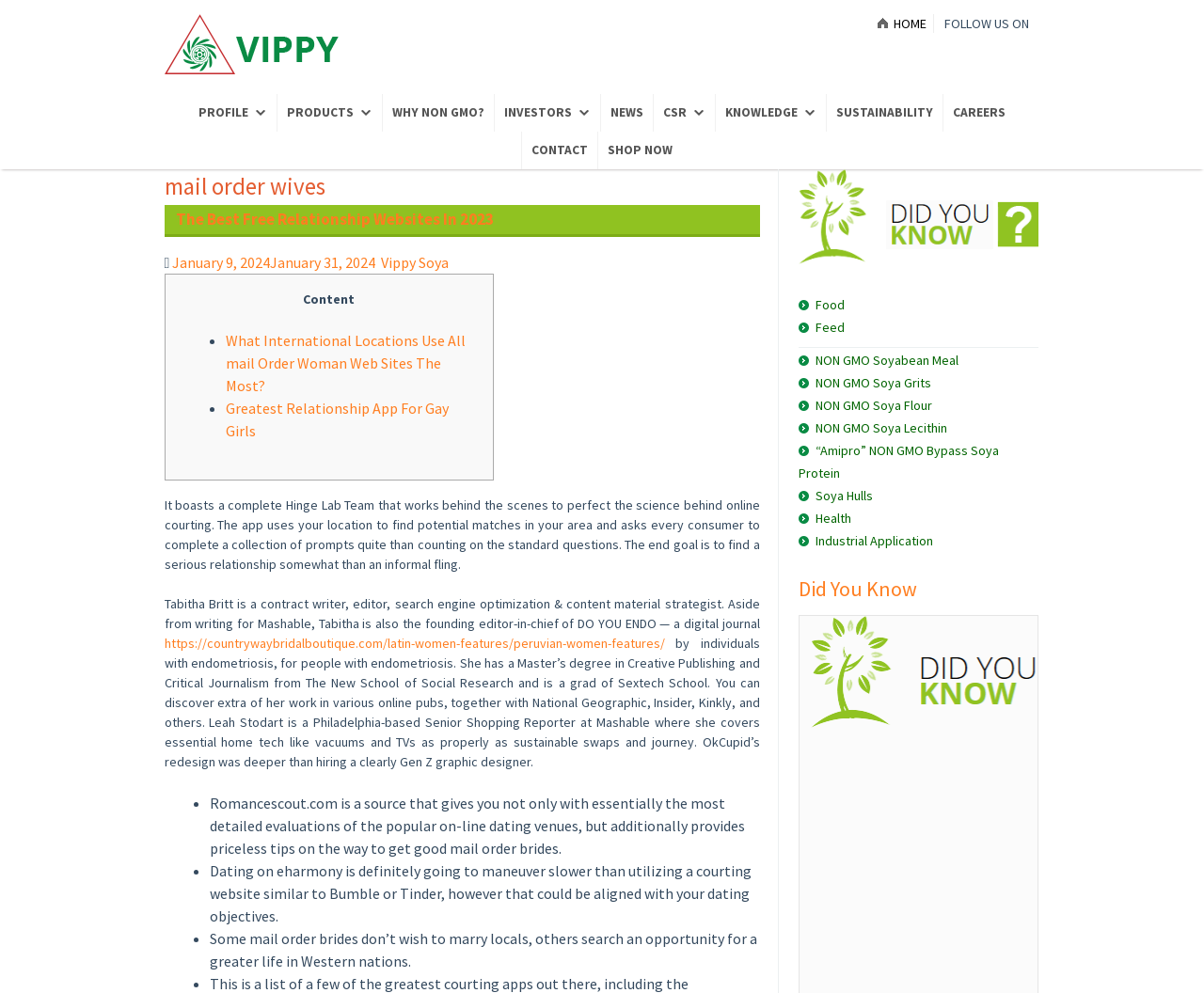Utilize the details in the image to give a detailed response to the question: What is the purpose of the Hinge Lab Team?

According to the webpage's content, the Hinge Lab Team works behind the scenes to perfect the science behind online dating, suggesting that their purpose is to improve the online dating experience.